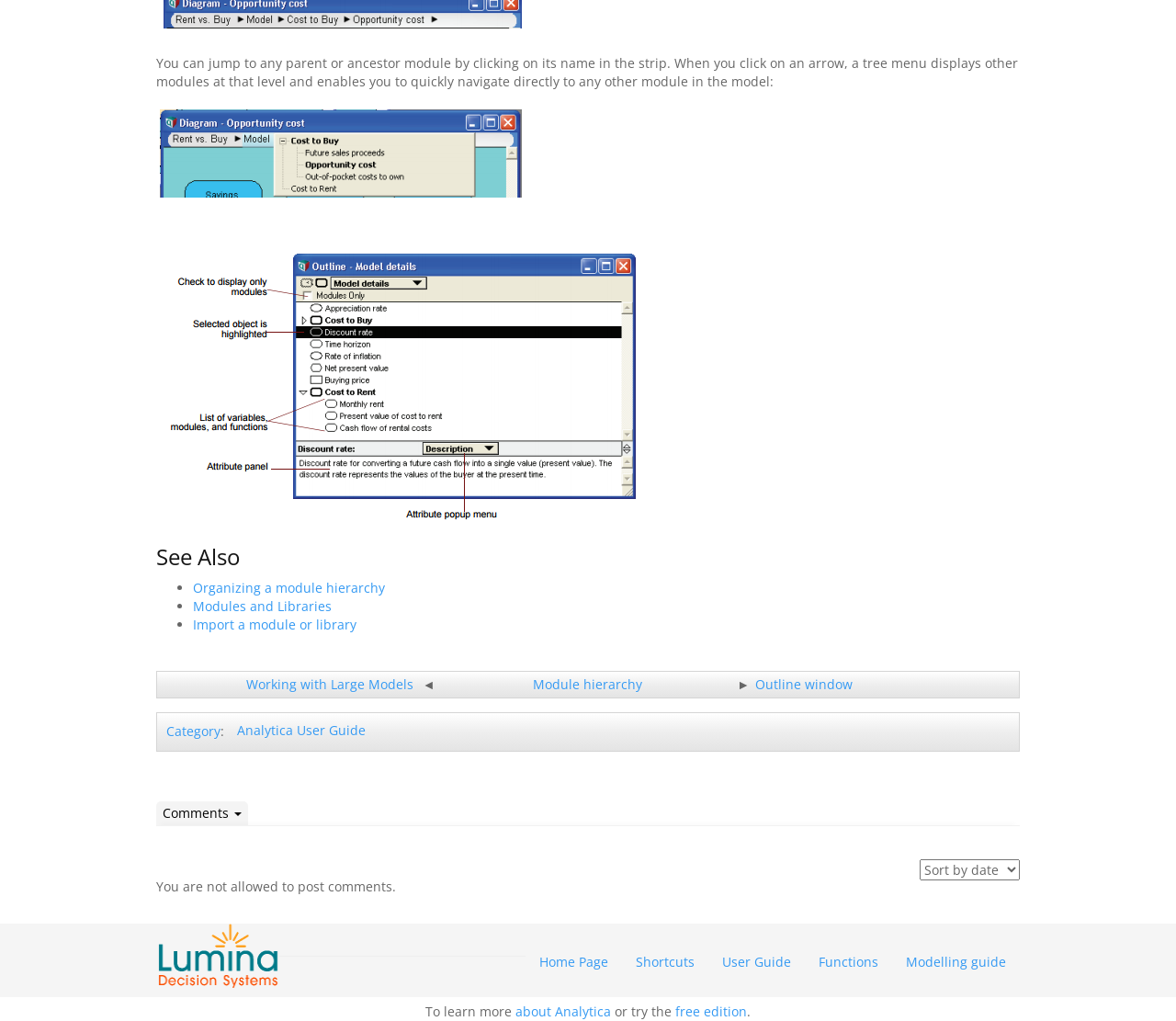Locate the bounding box of the UI element with the following description: "Analytica User Guide".

[0.201, 0.707, 0.311, 0.724]